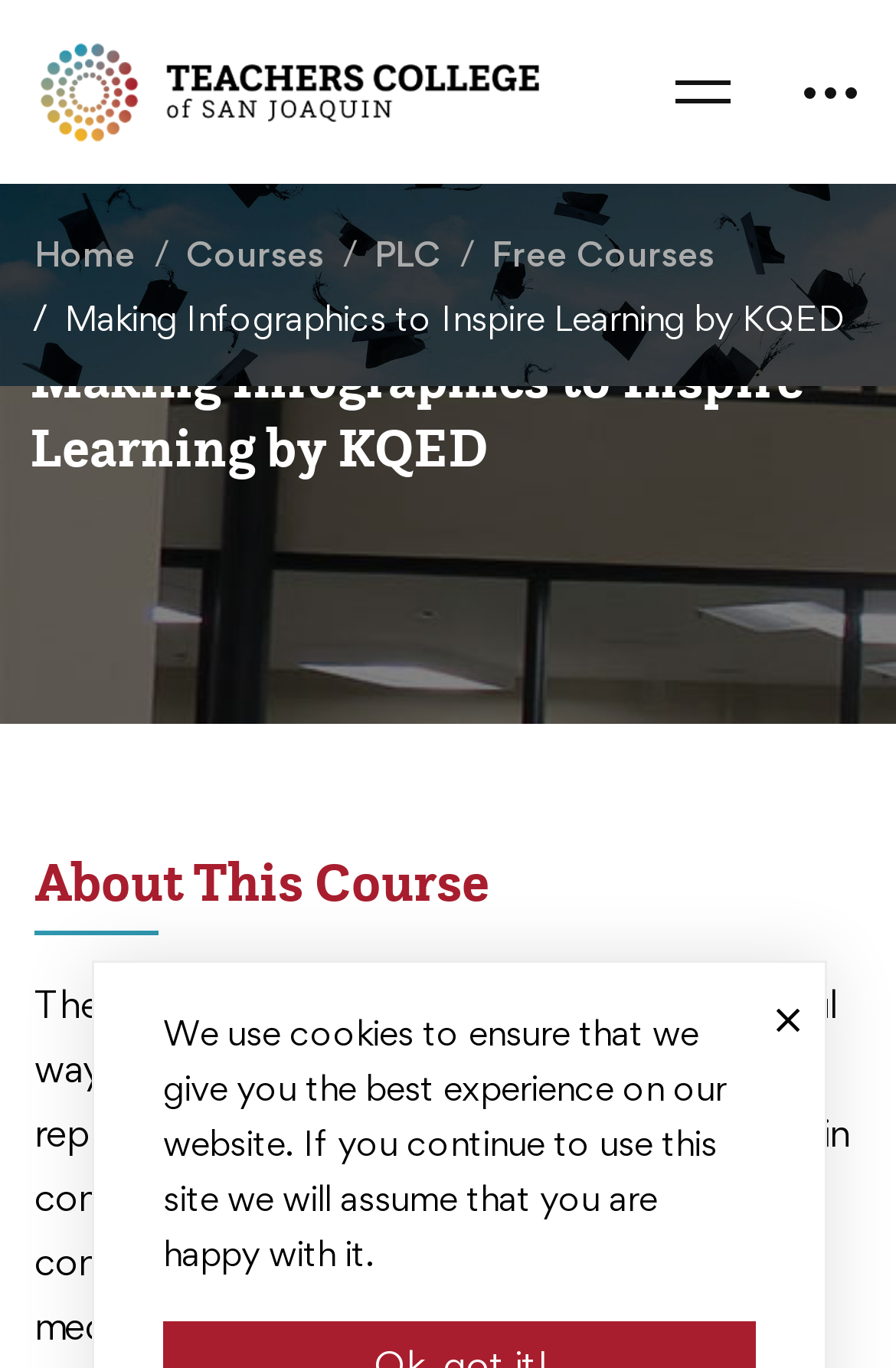What is the name of the college associated with this course?
Using the image, elaborate on the answer with as much detail as possible.

By looking at the top-left corner of the webpage, I see a link with the text 'Teacher's College of San Joaquin', which suggests that this college is associated with the course.